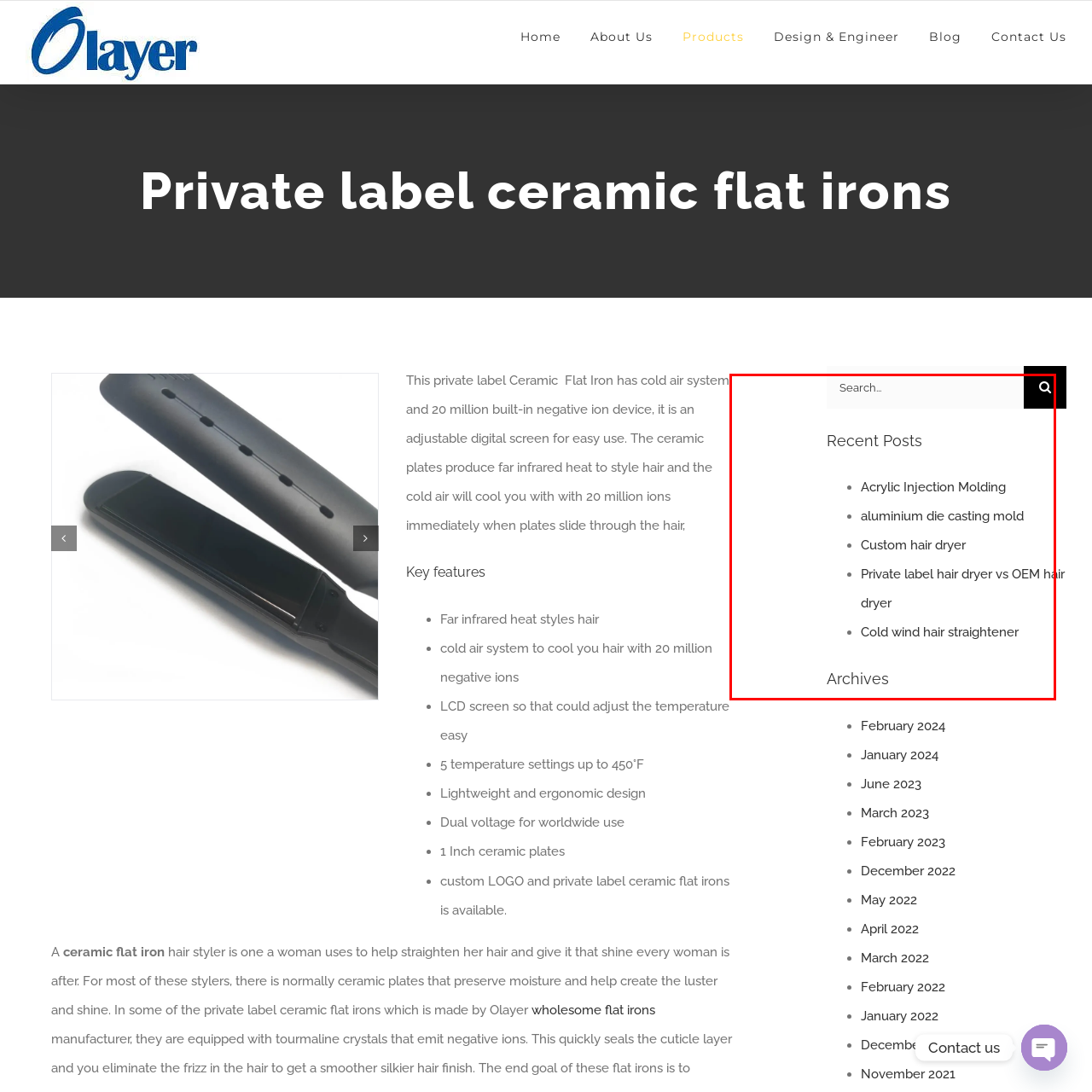Generate a detailed caption for the content inside the red bounding box.

The image showcases a sleek titanium flat iron designed for hair styling, exhibiting a modern and polished aesthetic. This advanced hair straightener is featured as part of a product showcase on a webpage focused on private label ceramic flat irons and hair styling tools. Its high performance is complemented by an ergonomic design, emphasizing ease of use for users seeking to achieve smooth, straight hair with minimal effort. The product section also highlights key features such as far infrared heat technology for effective styling and a digital display for precise temperature control. This flat iron, identified as a titanium model, stands out for its durability and efficiency in providing professional-grade results.